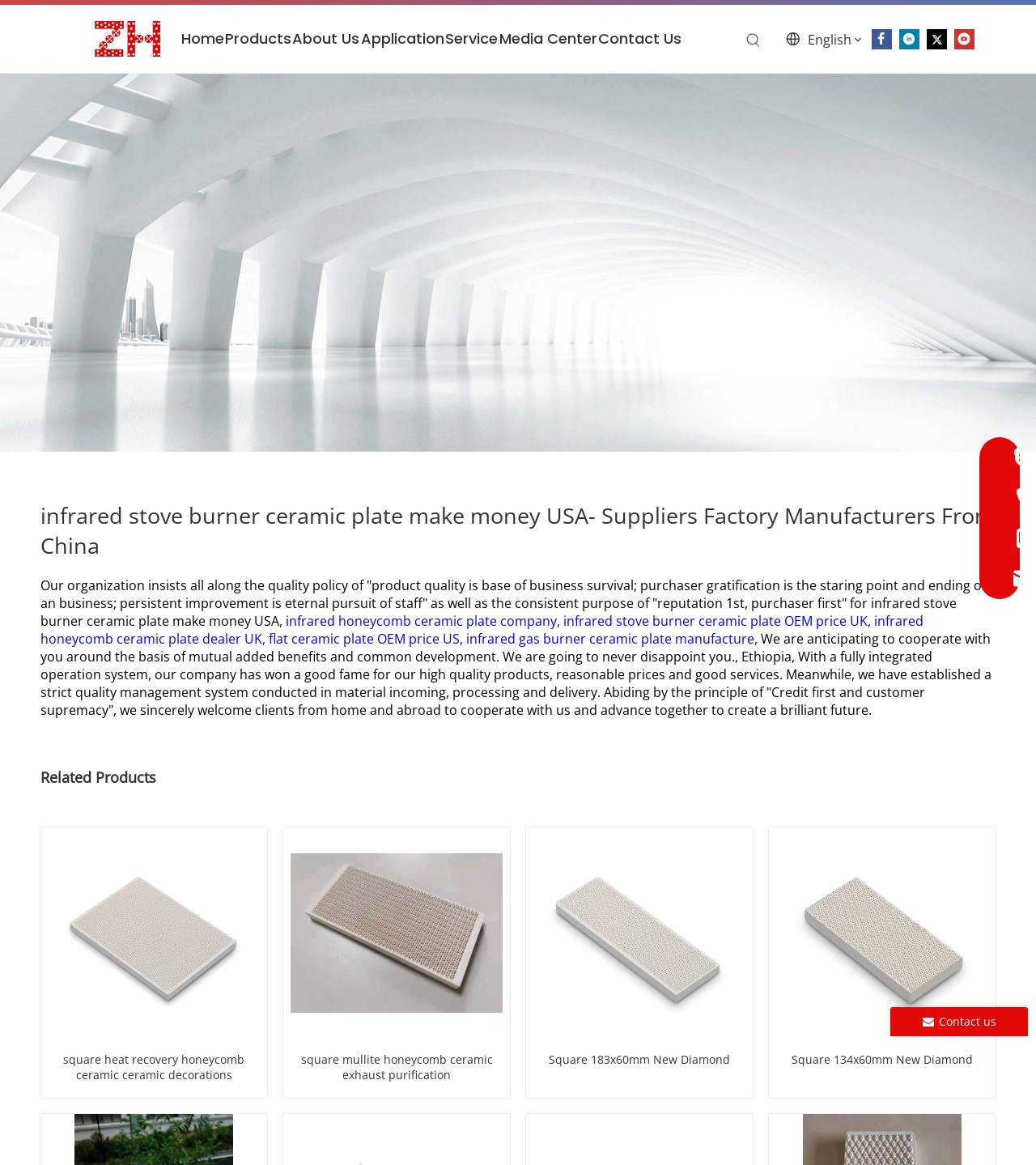Using the information in the image, give a detailed answer to the following question: What social media platforms does the company have?

The company's social media presence is indicated by the links at the top of the webpage, which include Facebook, Linkedin, Twitter, and Youtube.